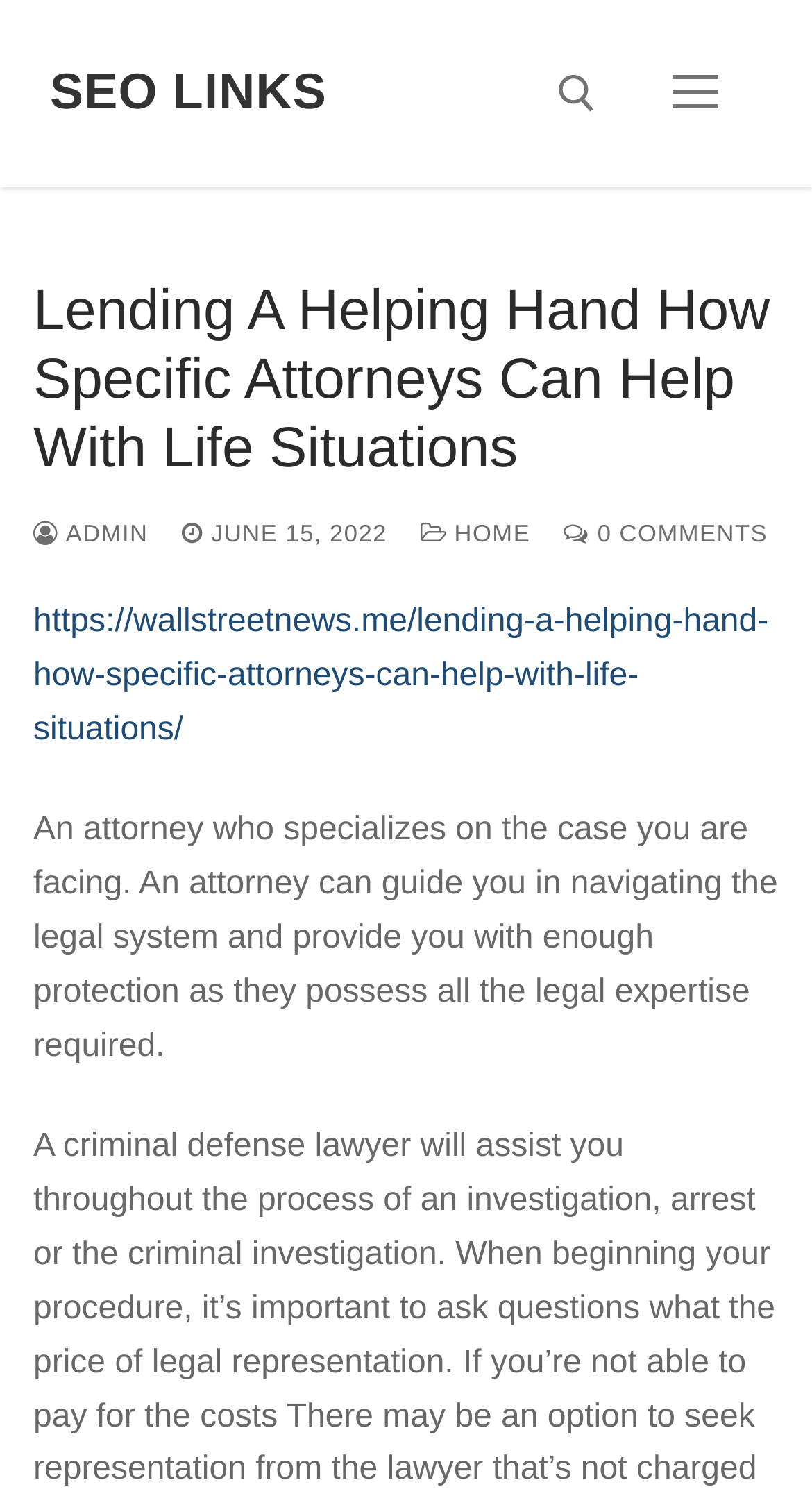Please identify the bounding box coordinates of the element's region that I should click in order to complete the following instruction: "search for something". The bounding box coordinates consist of four float numbers between 0 and 1, i.e., [left, top, right, bottom].

[0.207, 0.149, 0.771, 0.265]